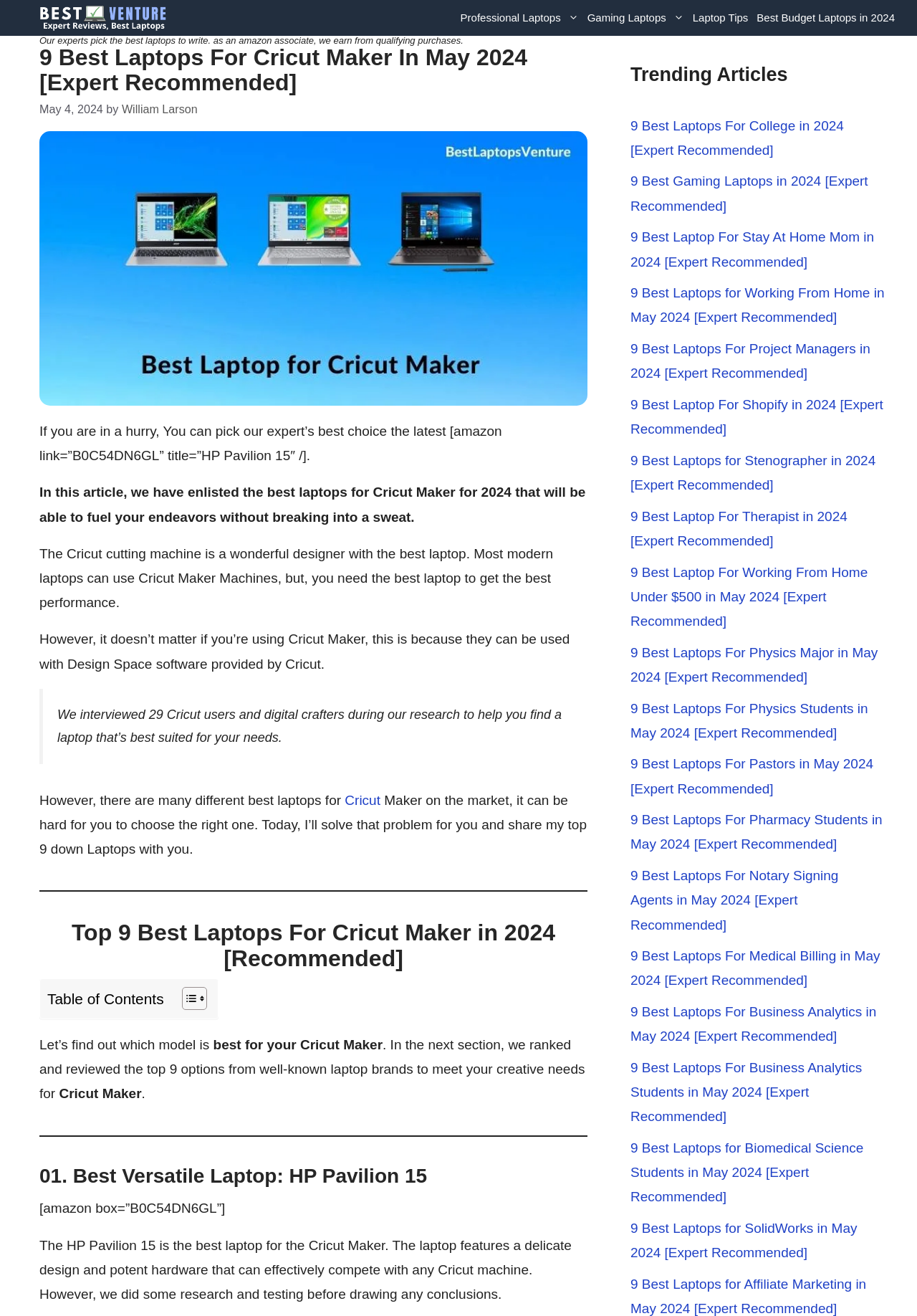From the webpage screenshot, identify the region described by alt="Best Laptops Venture". Provide the bounding box coordinates as (top-left x, top-left y, bottom-right x, bottom-right y), with each value being a floating point number between 0 and 1.

[0.043, 0.007, 0.184, 0.019]